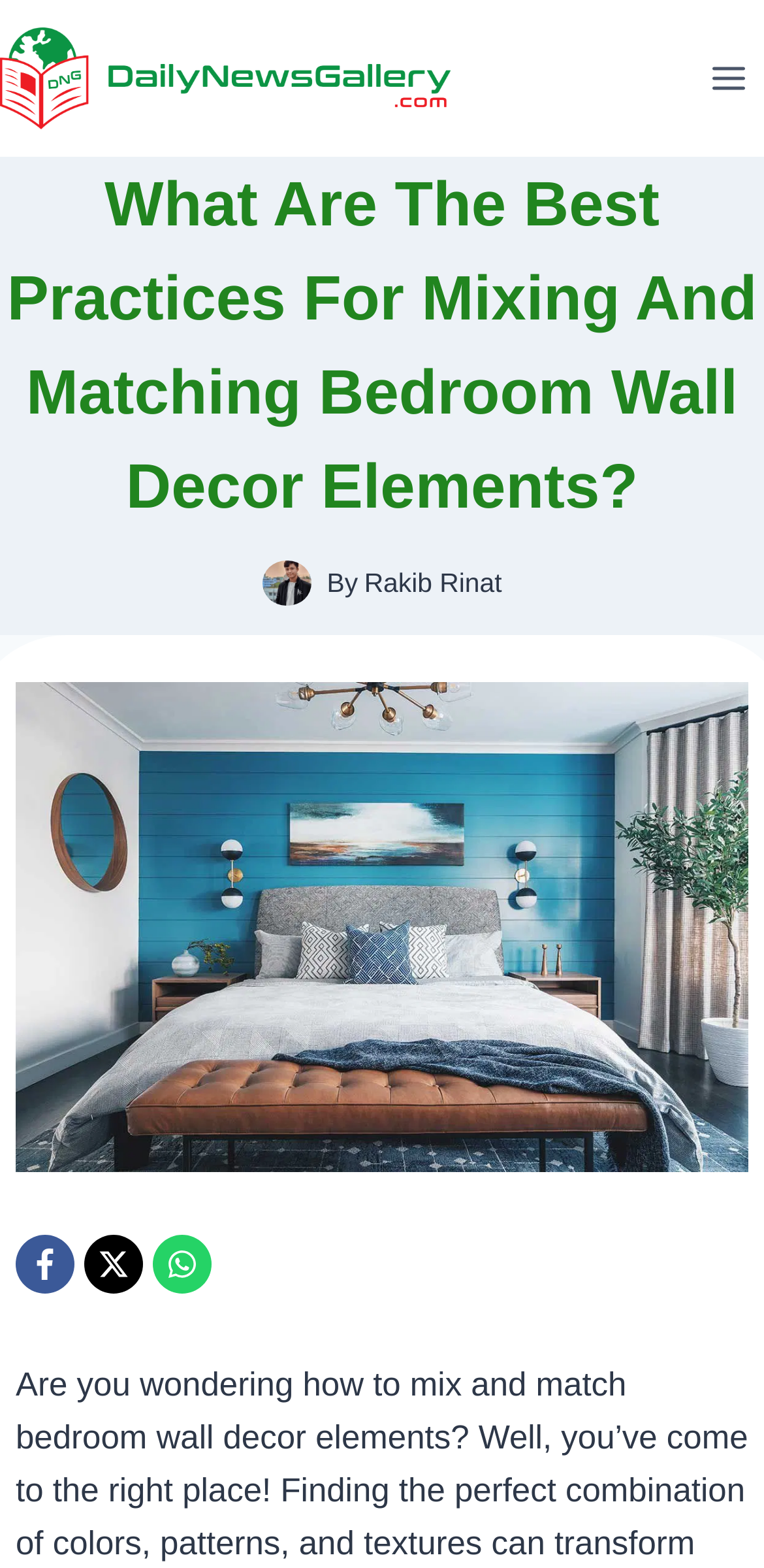Provide the bounding box for the UI element matching this description: "Rakib Rinat".

[0.477, 0.363, 0.657, 0.382]